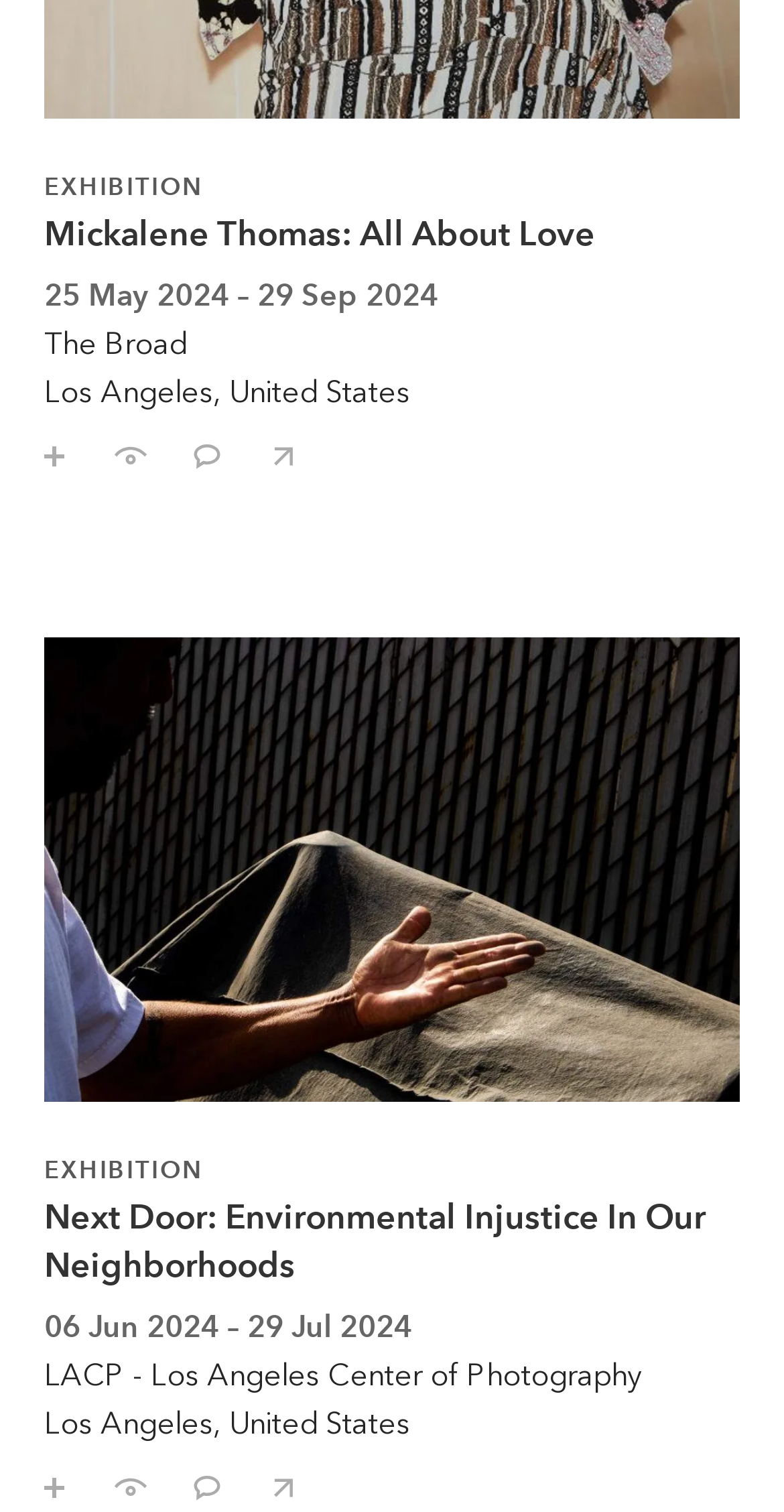What is the name of the exhibition on the top?
Using the image, elaborate on the answer with as much detail as possible.

By looking at the buttons and links at the top of the webpage, I can see that the exhibition name is 'Mickalene Thomas: All About Love'.